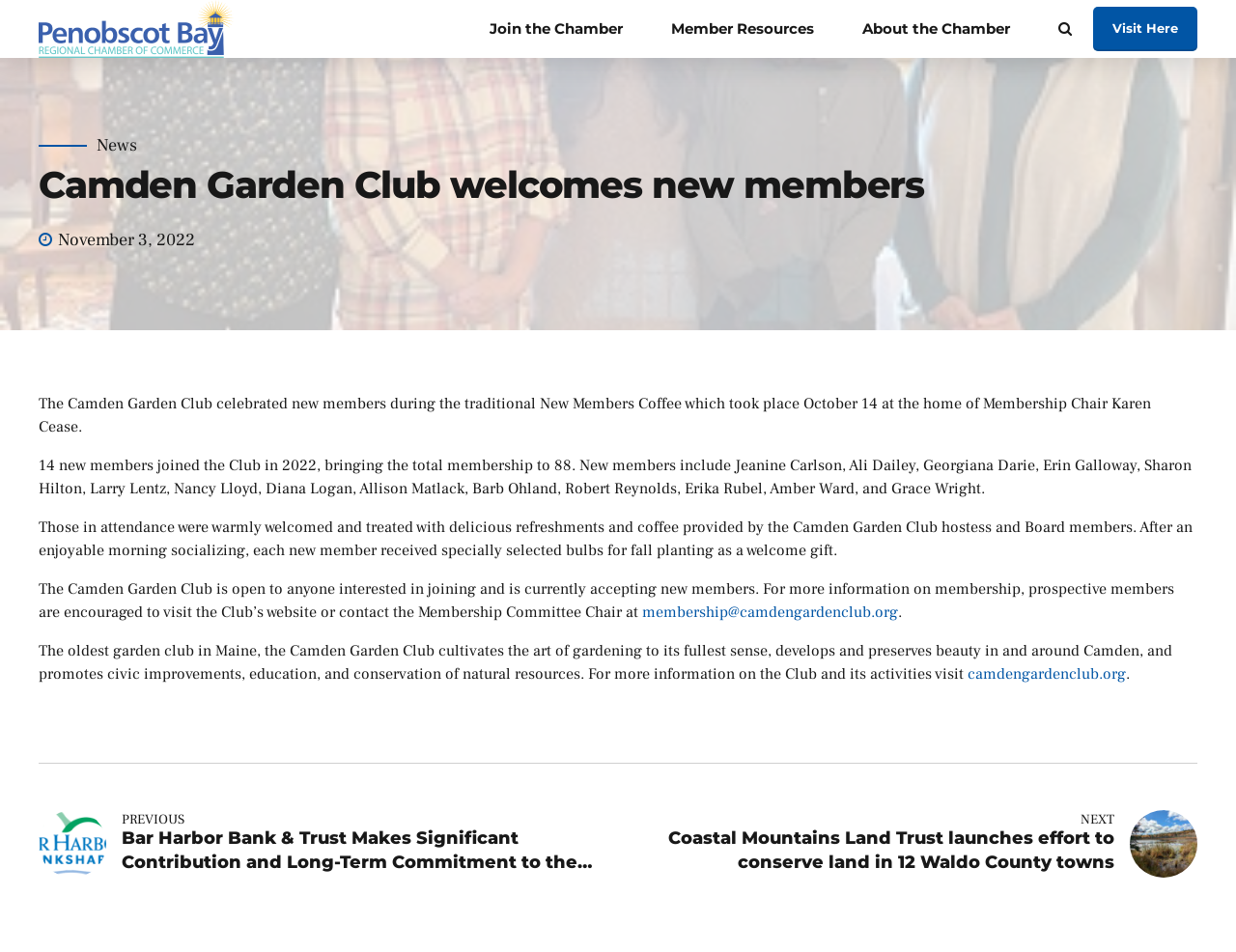Write an exhaustive caption that covers the webpage's main aspects.

The webpage is about the Camden Garden Club, specifically celebrating new members during the traditional New Members Coffee event. At the top left, there is a link to the Penobscot Bay Regional Chamber of Commerce, accompanied by an image with the same name. On the top right, there are several links, including "Visit Here", "Join the Chamber", and "Member Resources", among others.

Below the top section, there is a header with a link to "News" and a heading that reads "Camden Garden Club welcomes new members". To the right of the heading, there is a date, "November 3, 2022".

The main content of the webpage is an article that describes the New Members Coffee event. The article is divided into four paragraphs. The first paragraph explains that the event took place on October 14 at the home of Membership Chair Karen Cease, and 14 new members joined the Club. The second paragraph lists the names of the new members. The third paragraph describes the event, mentioning that new members were warmly welcomed and received specially selected bulbs as a welcome gift. The fourth paragraph provides information on how to join the Club and its mission.

At the bottom of the article, there are two links: one to the Club's website and another to an email address for the Membership Committee Chair. On the bottom left, there are two links to previous and next news articles, with icons indicating the direction.

Throughout the webpage, there are no images other than the one accompanying the Penobscot Bay Regional Chamber of Commerce link. The layout is organized, with clear headings and concise text, making it easy to navigate and read.